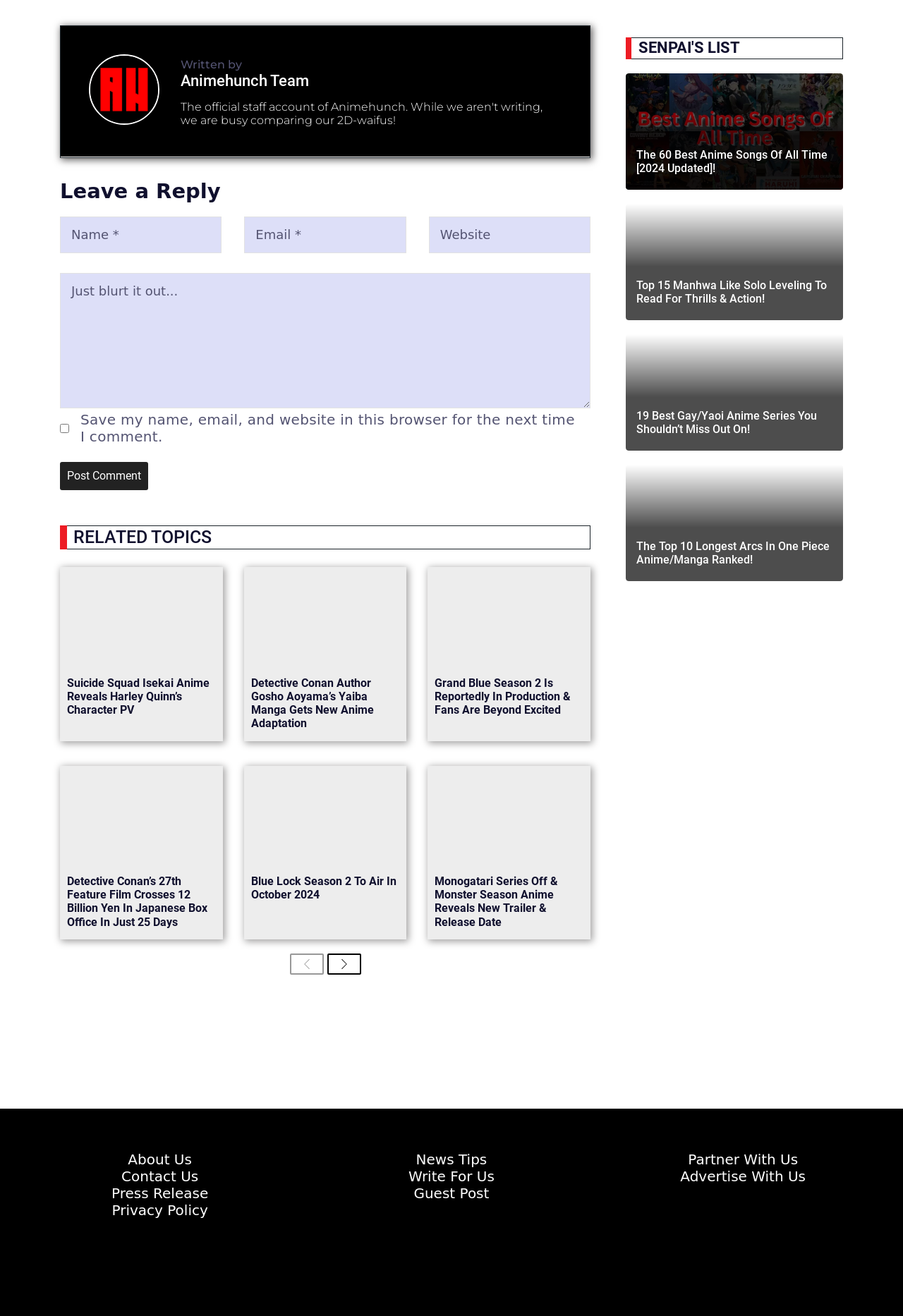What is the function of the checkbox?
Using the image, answer in one word or phrase.

Save user information